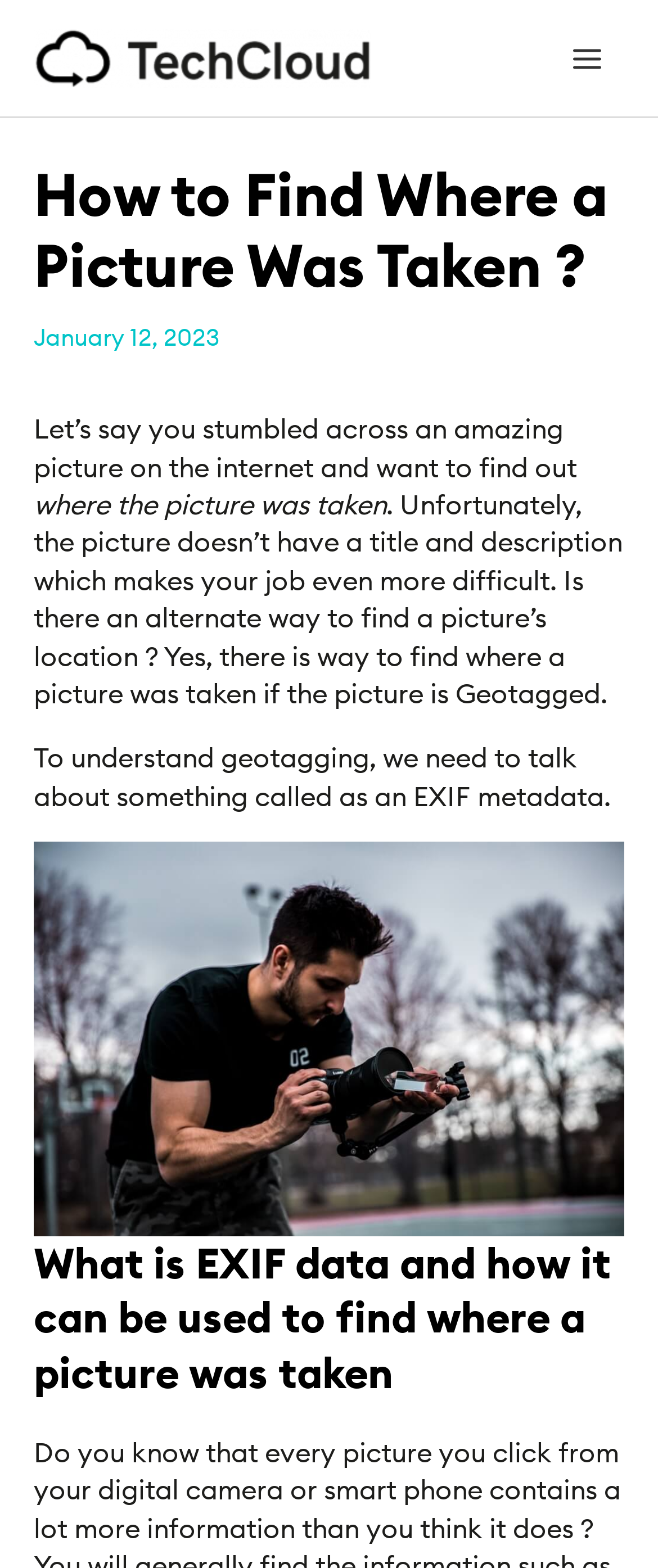Determine the bounding box of the UI element mentioned here: "Main Menu". The coordinates must be in the format [left, top, right, bottom] with values ranging from 0 to 1.

[0.836, 0.013, 0.949, 0.061]